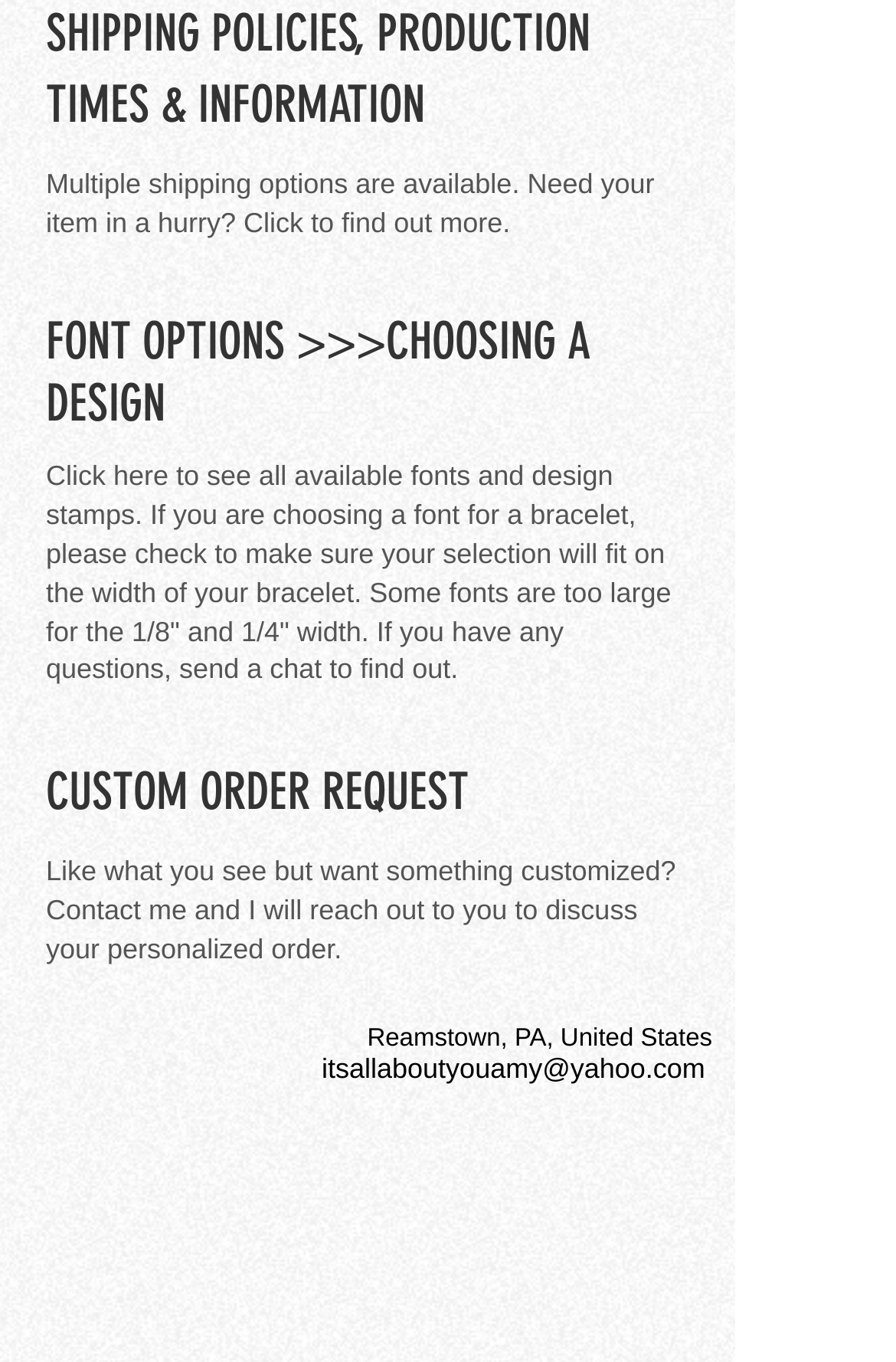Provide the bounding box coordinates, formatted as (top-left x, top-left y, bottom-right x, bottom-right y), with all values being floating point numbers between 0 and 1. Identify the bounding box of the UI element that matches the description: aria-label="Twitter Square"

[0.556, 0.826, 0.646, 0.885]